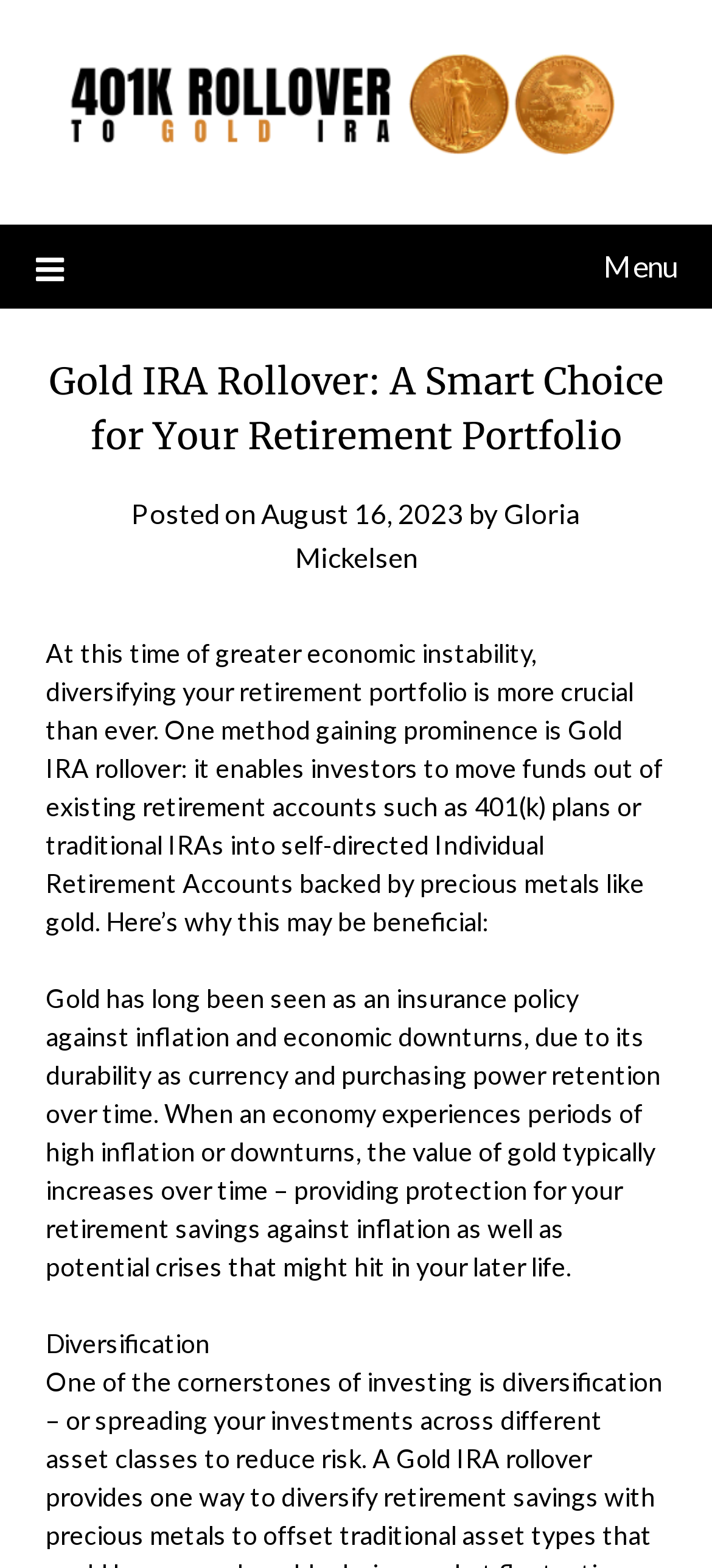Find the bounding box coordinates for the UI element that matches this description: "Walter Billet Avocats".

None